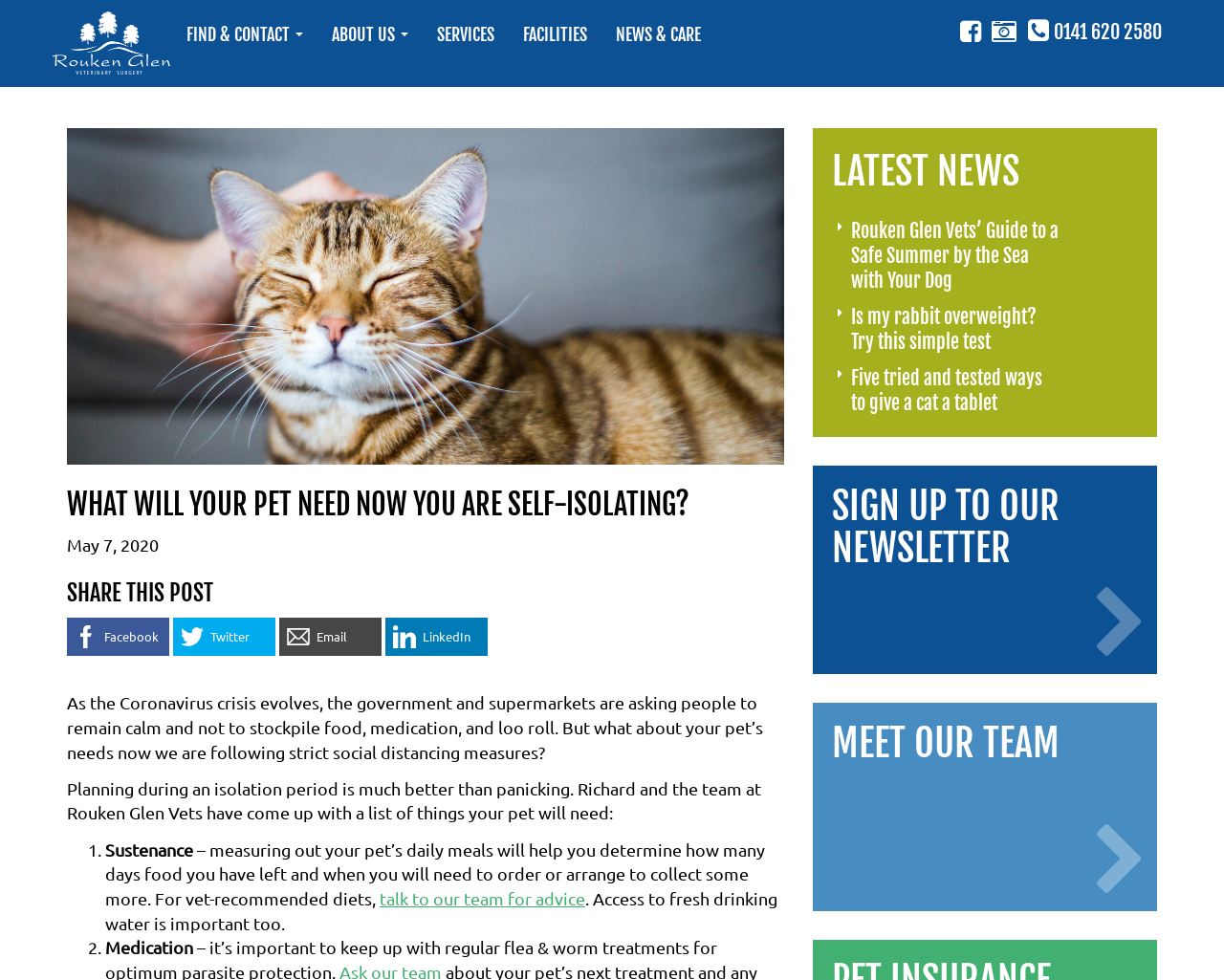Please provide the bounding box coordinates for the element that needs to be clicked to perform the instruction: "Read LATEST NEWS". The coordinates must consist of four float numbers between 0 and 1, formatted as [left, top, right, bottom].

[0.68, 0.153, 0.938, 0.196]